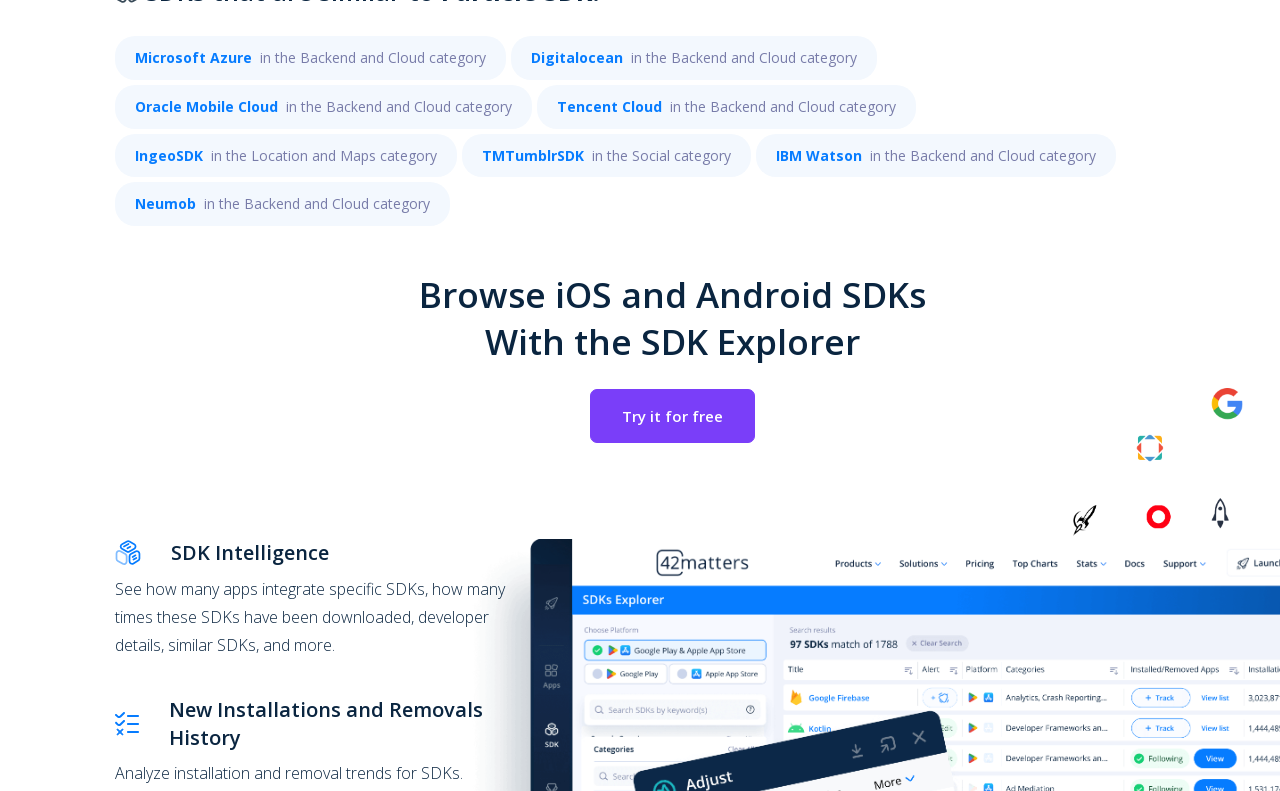What is the purpose of the 'Try it for free' link?
Using the visual information, reply with a single word or short phrase.

To try the SDK Explorer for free